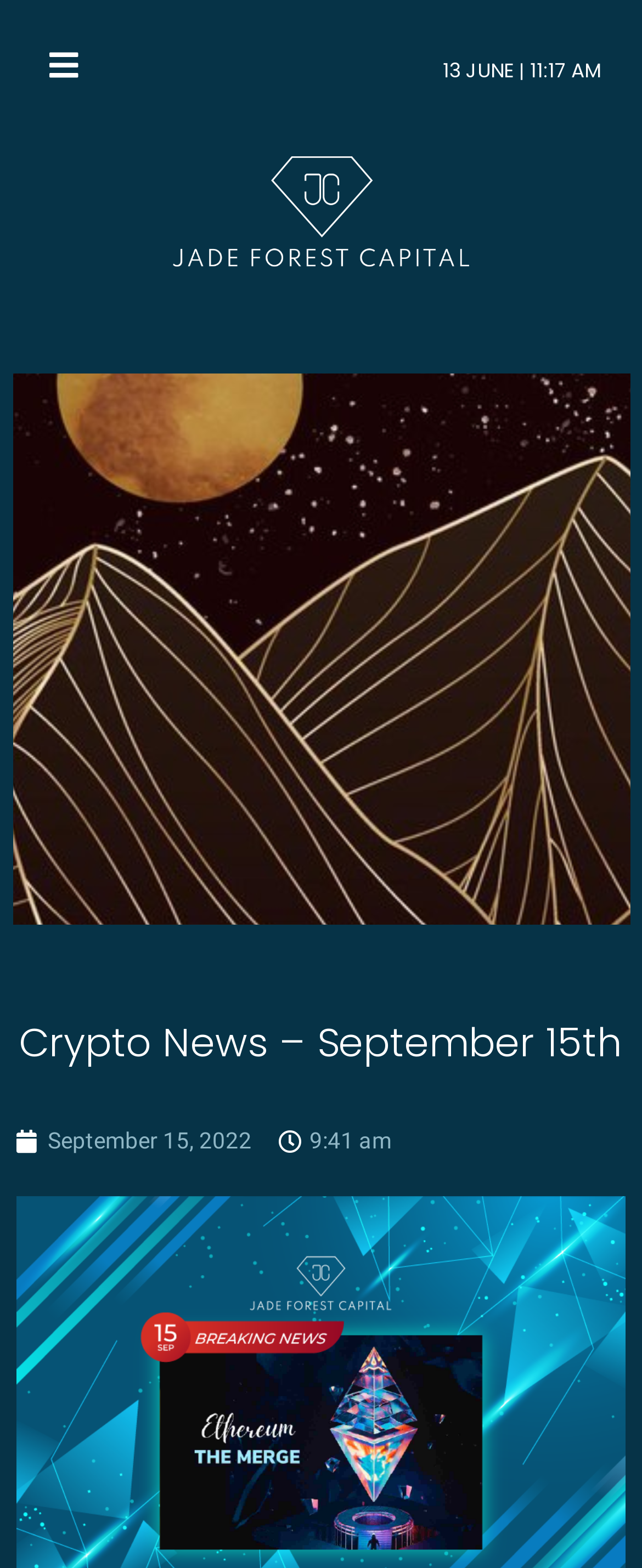Please determine the headline of the webpage and provide its content.

Crypto News – September 15th